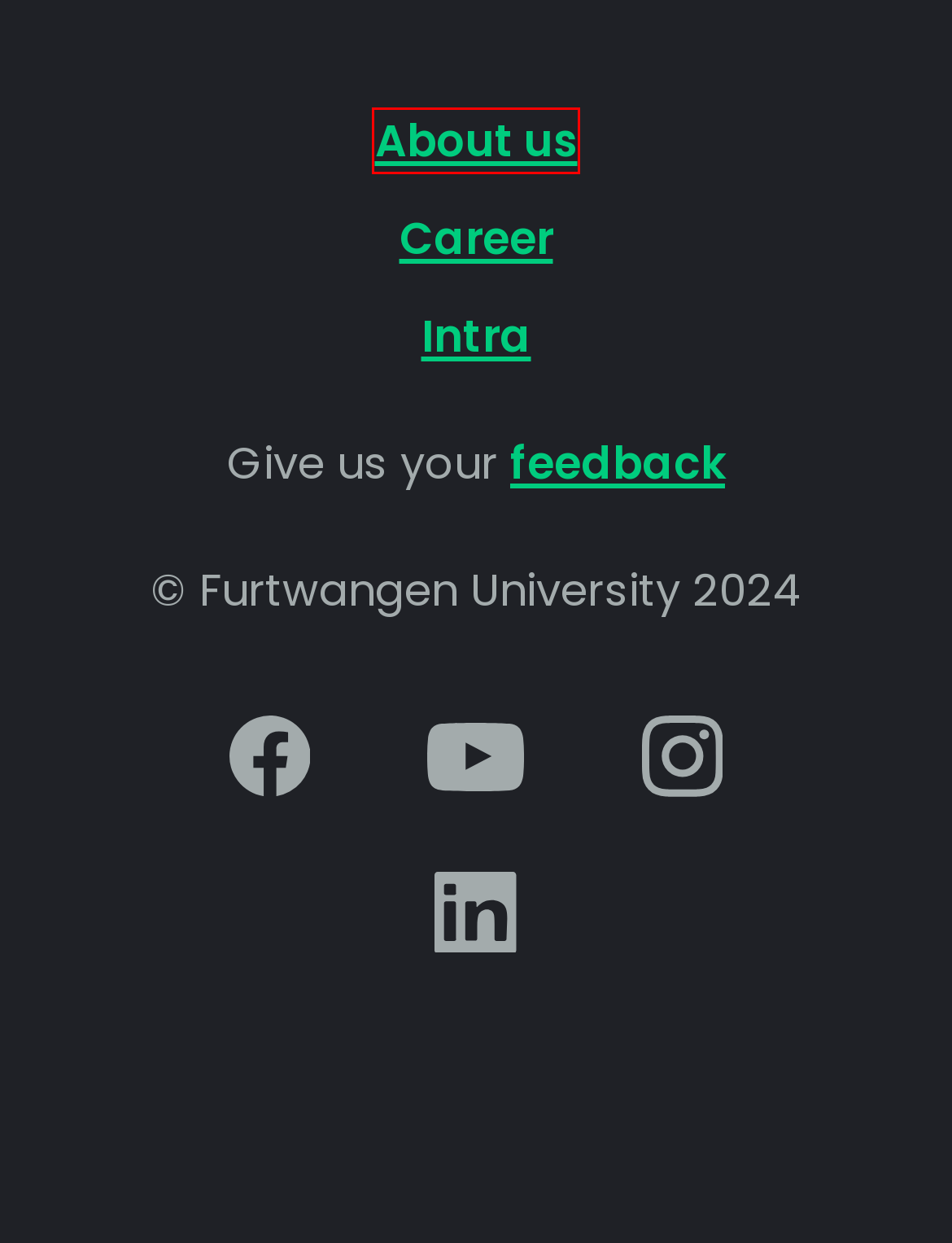With the provided screenshot showing a webpage and a red bounding box, determine which webpage description best fits the new page that appears after clicking the element inside the red box. Here are the options:
A. Our campuses & how to find us | Why HFU?
B. Data protection information | Footer-Menü-Rechtliches
C. Working for HFU | #experiencingFUTURE
D. Why HFU? | #experiencingFUTURE | Furtwangen University
E. Home | Furtwangen University
F. Reineck, Victoria | Furtwangen University
G. Application | #studyingFUTURE | Furtwangen University
H. Accessibility | Footer-Menü-Rechtliches

D